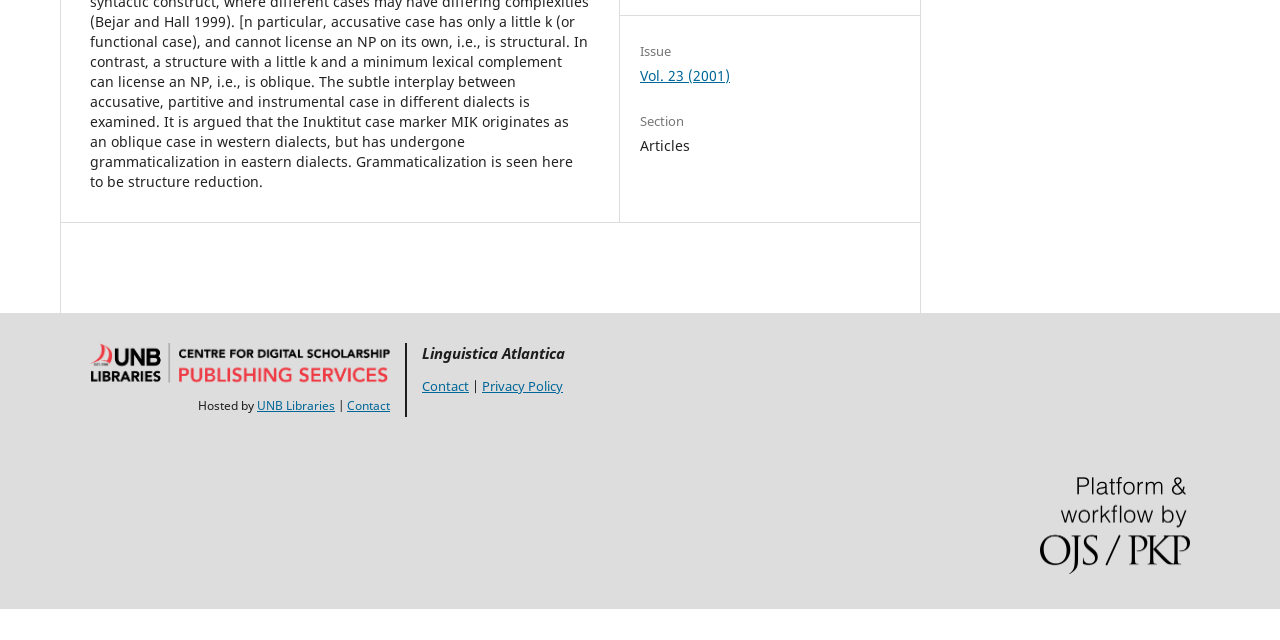Given the following UI element description: "Contact", find the bounding box coordinates in the webpage screenshot.

[0.33, 0.59, 0.366, 0.618]